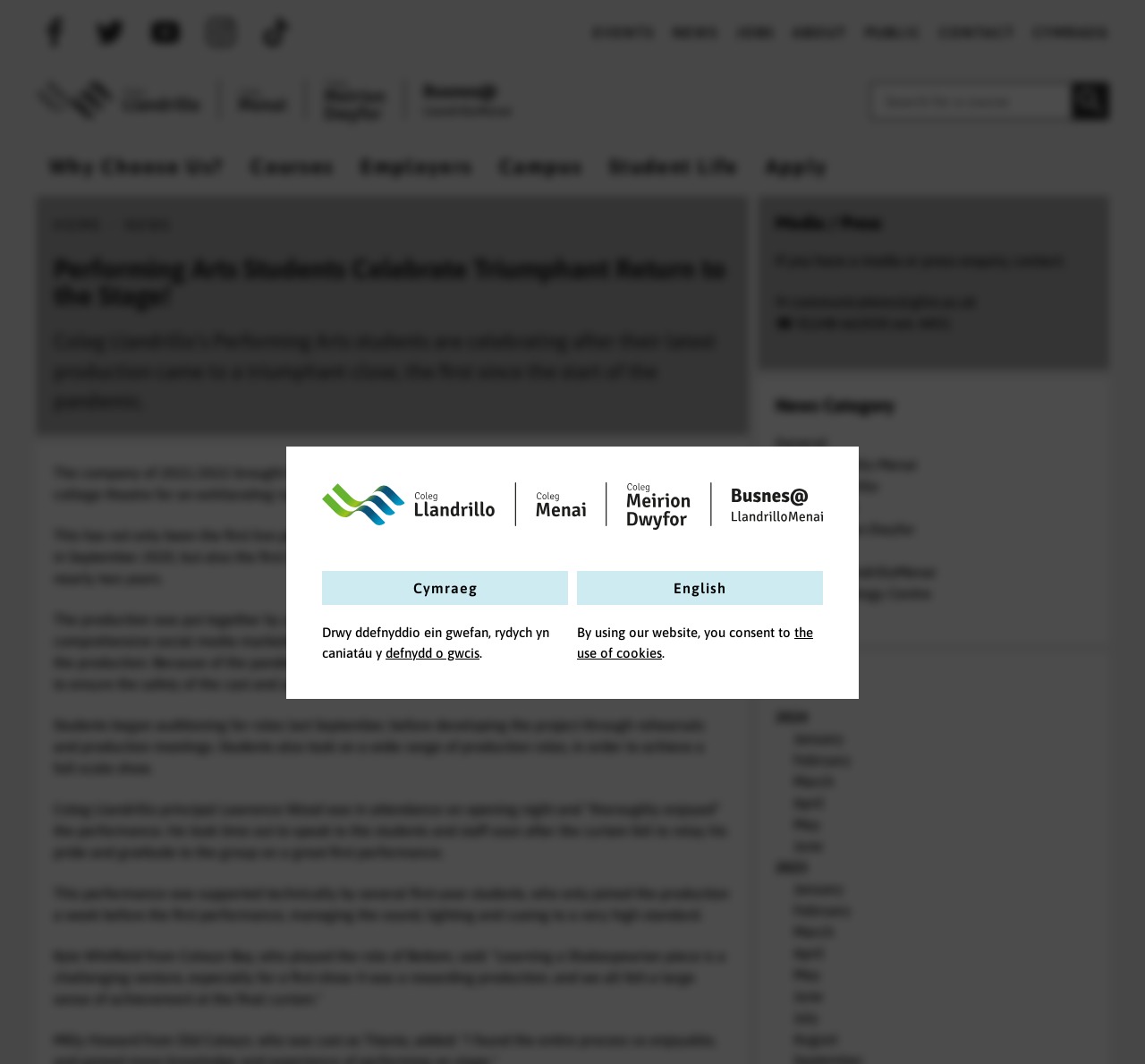Pinpoint the bounding box coordinates of the area that should be clicked to complete the following instruction: "Find an apprentice". The coordinates must be given as four float numbers between 0 and 1, i.e., [left, top, right, bottom].

[0.281, 0.271, 0.484, 0.305]